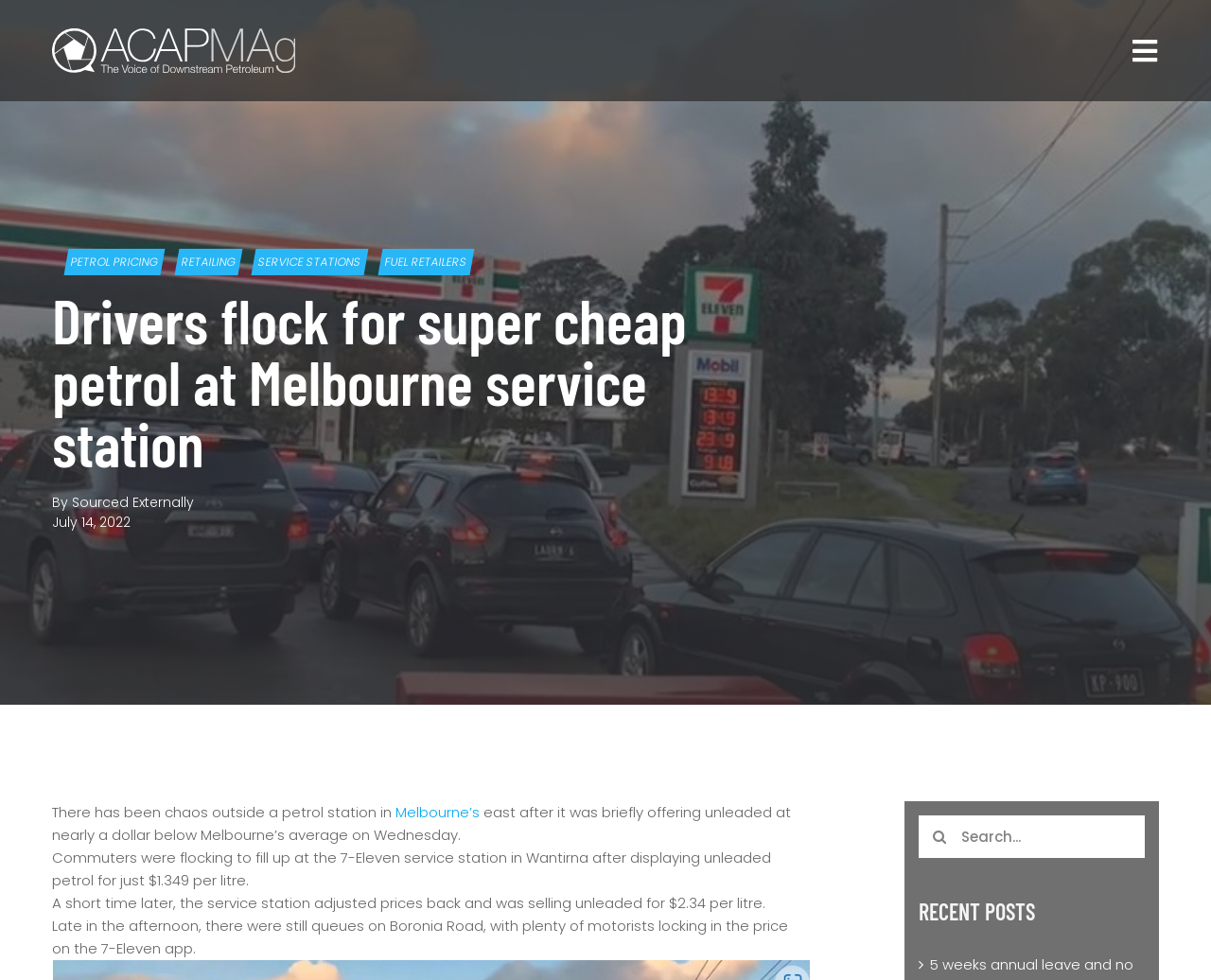Describe all the significant parts and information present on the webpage.

The webpage appears to be a news article about a petrol station in Melbourne's east offering unleaded petrol at a significantly discounted price, causing chaos among commuters. 

At the top left of the page, there is an image and a link. To the right of these elements, a navigation menu is located, which can be toggled by a button. The menu contains links to various sections of the website, including "ABOUT", "RECENT POSTS", "SUBSCRIBE", "CONTACT", and "VISIT ACAPMA.COM.AU". 

Below the navigation menu, there are several links to related topics, such as "PETROL PRICING", "RETAILING", "SERVICE STATIONS", and "FUEL RETAILERS". 

The main article begins with a heading that reads "Drivers flock for super cheap petrol at Melbourne service station". Below this heading, there are two more headings, one indicating the author of the article and the other showing the date of publication, July 14, 2022. 

The article itself is divided into several paragraphs, describing the chaos outside the petrol station, the prices offered, and the reaction of commuters. 

To the right of the article, there is a search bar with a search button and a heading that reads "RECENT POSTS".